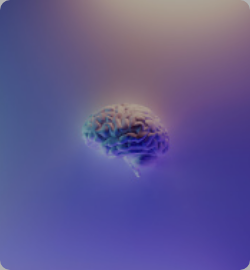What is the mood of the artwork?
Using the visual information from the image, give a one-word or short-phrase answer.

Futuristic